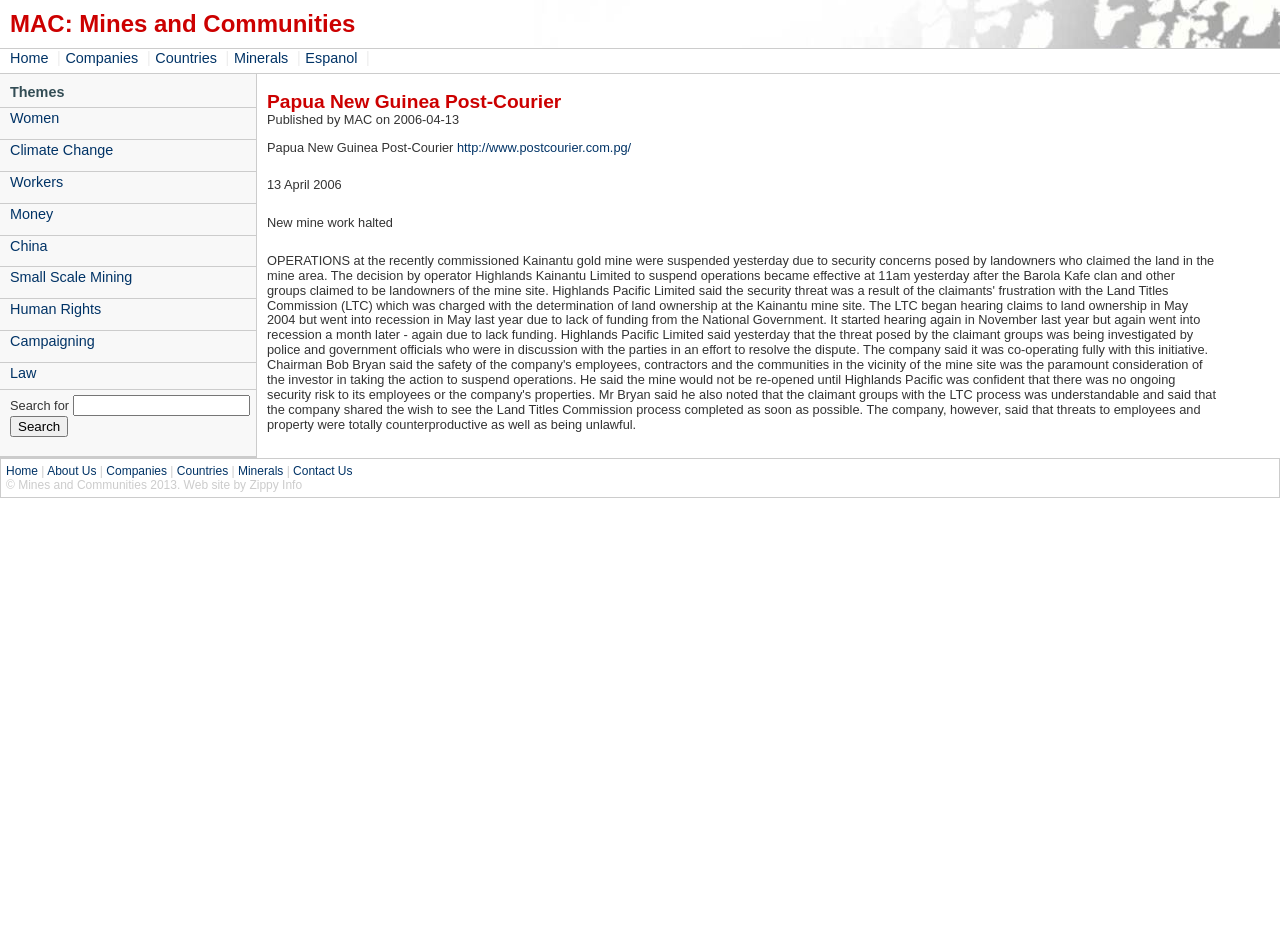Provide a short answer using a single word or phrase for the following question: 
What is the language option available on the webpage?

Espanol